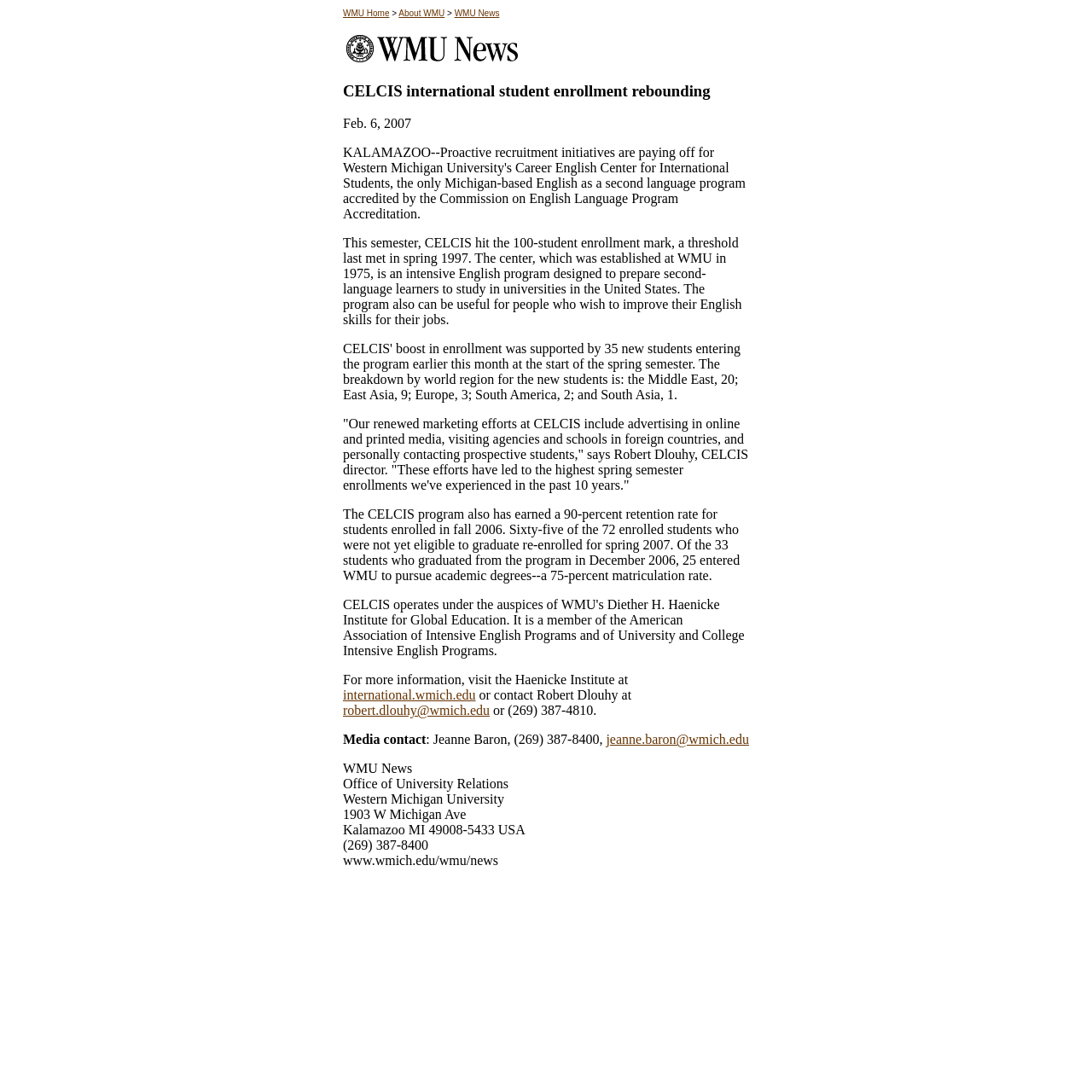Provide a short answer using a single word or phrase for the following question: 
What is the percentage of students who re-enrolled for spring 2007?

90%